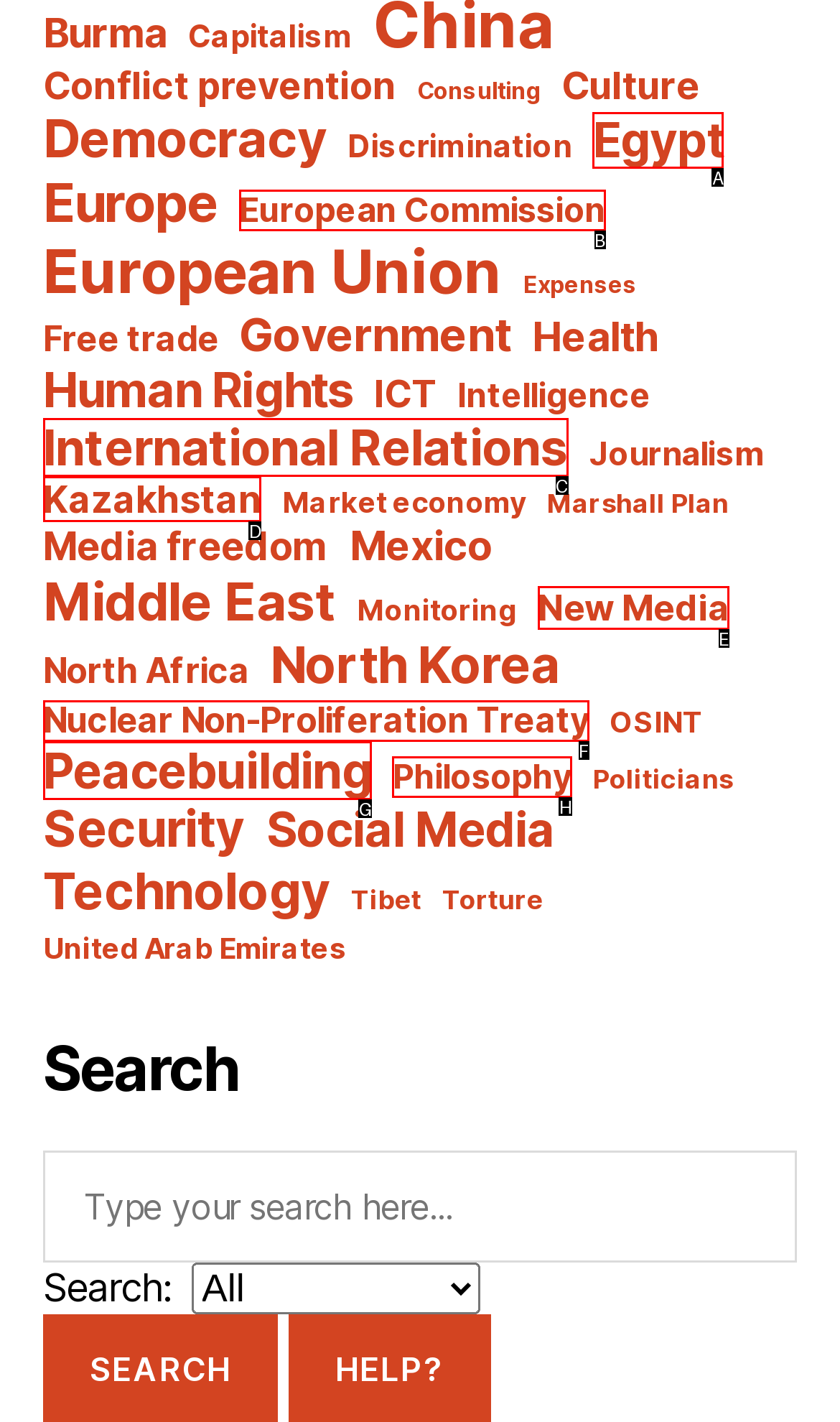Tell me which one HTML element best matches the description: Nuclear Non-Proliferation Treaty
Answer with the option's letter from the given choices directly.

F